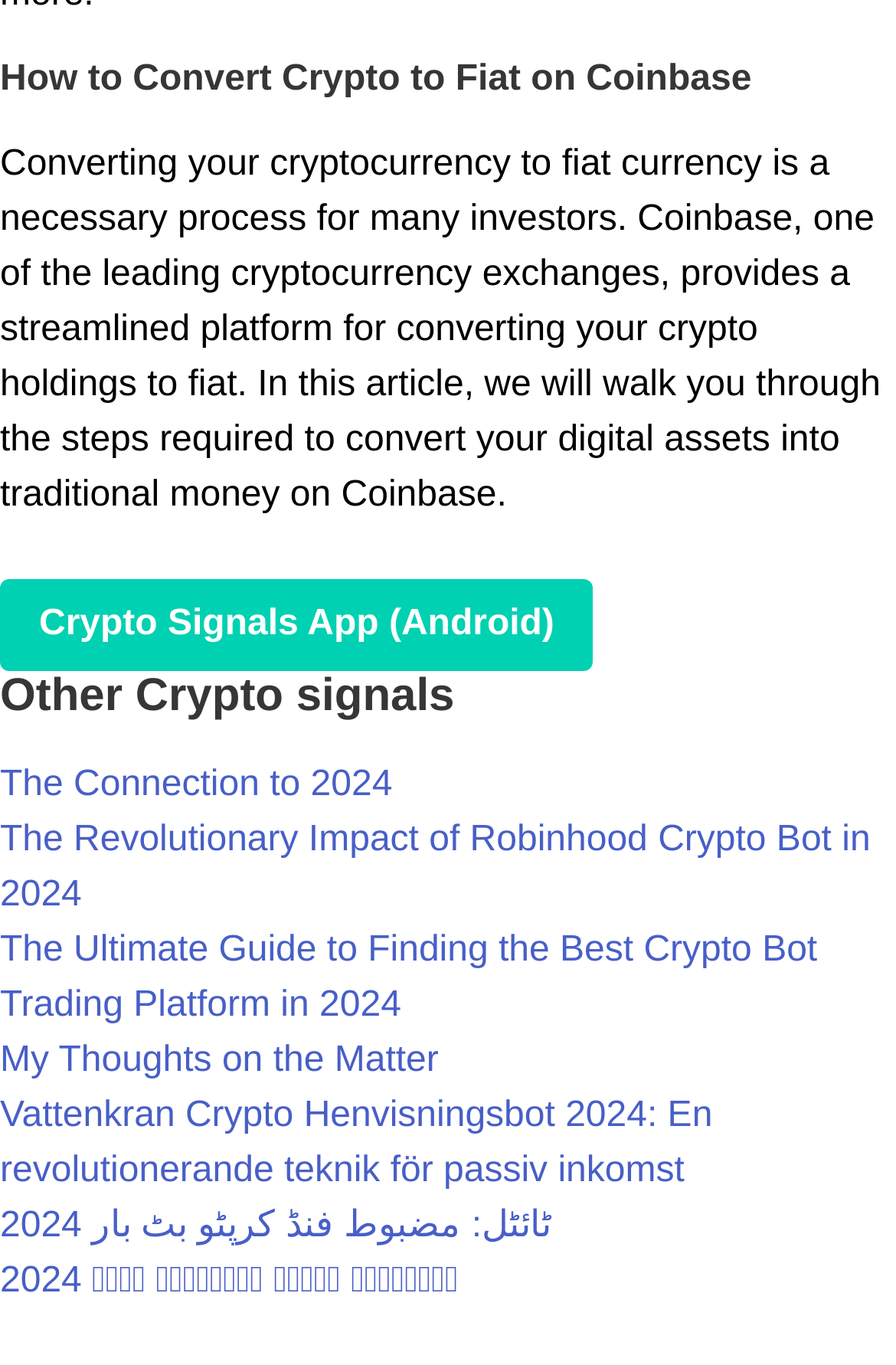Kindly determine the bounding box coordinates for the area that needs to be clicked to execute this instruction: "Visit 'The Connection to 2024' webpage".

[0.0, 0.561, 0.438, 0.59]